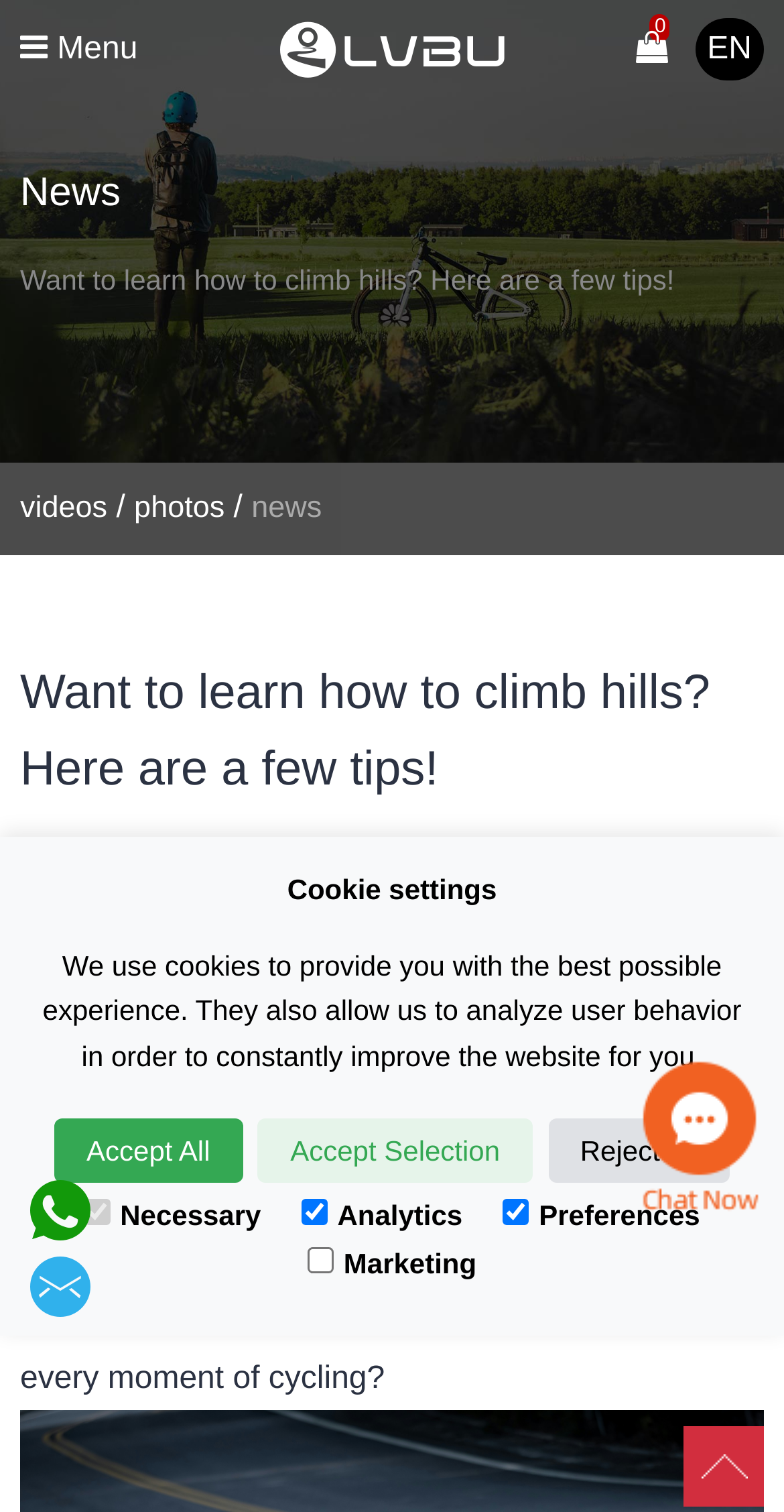Identify the bounding box coordinates of the HTML element based on this description: "KF Bottle battery ebike kit".

[0.181, 0.574, 0.59, 0.596]